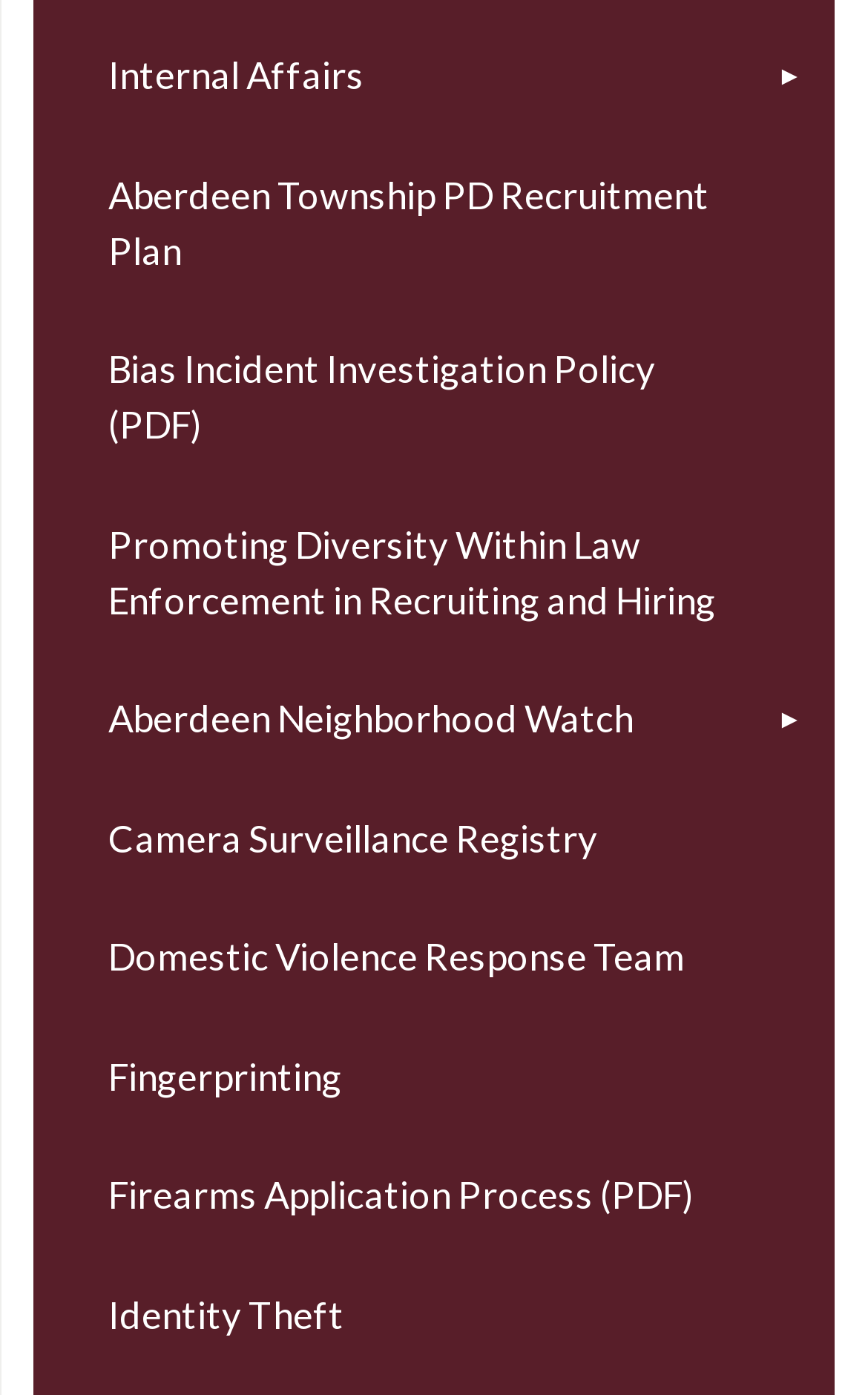Respond to the question with just a single word or phrase: 
What is the last menu item?

Identity Theft